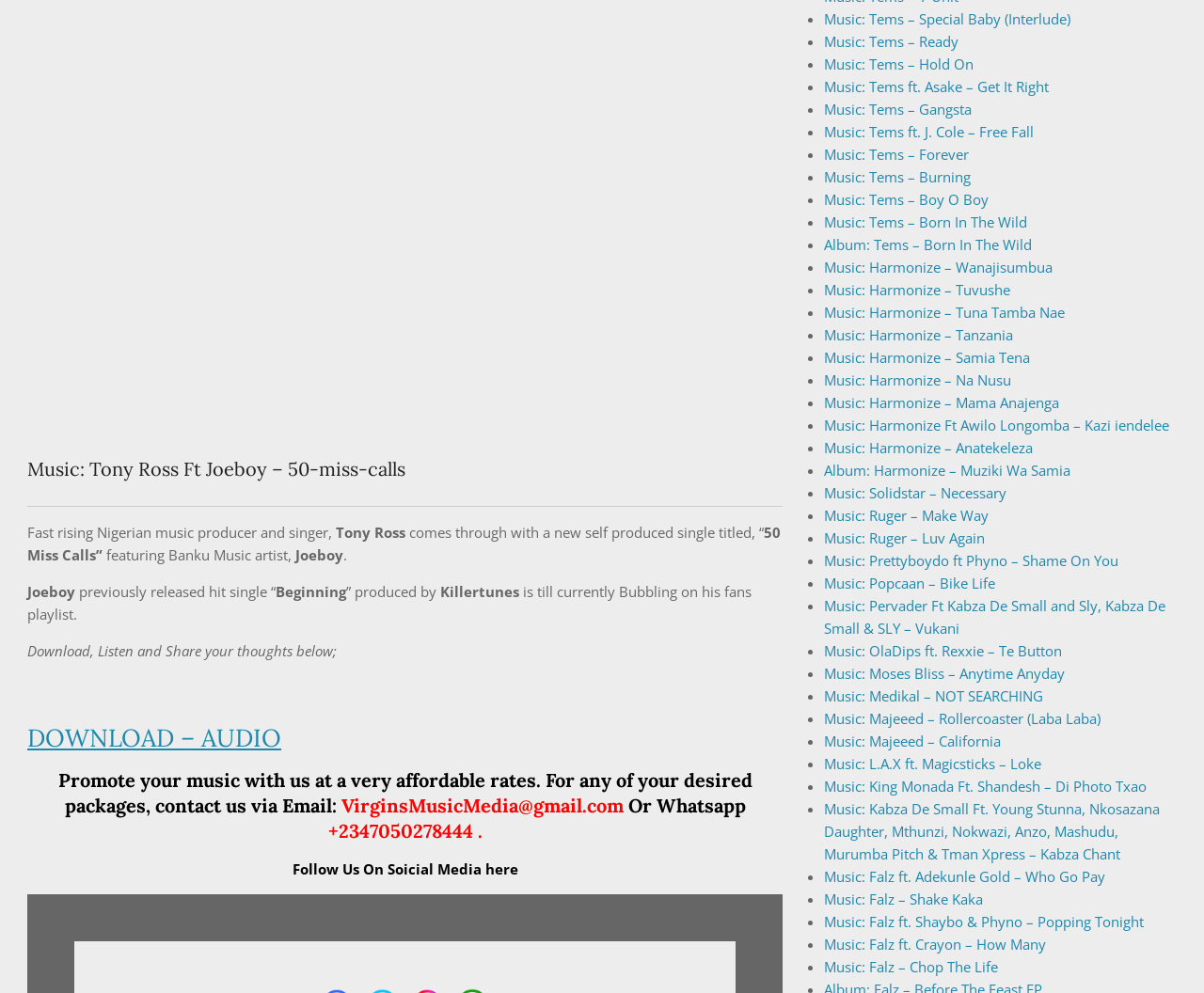Show the bounding box coordinates for the HTML element as described: "DOWNLOAD – AUDIO".

[0.023, 0.727, 0.234, 0.758]